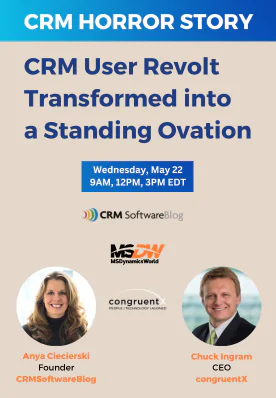What is the background color of the top section?
Look at the screenshot and respond with a single word or phrase.

Bright blue